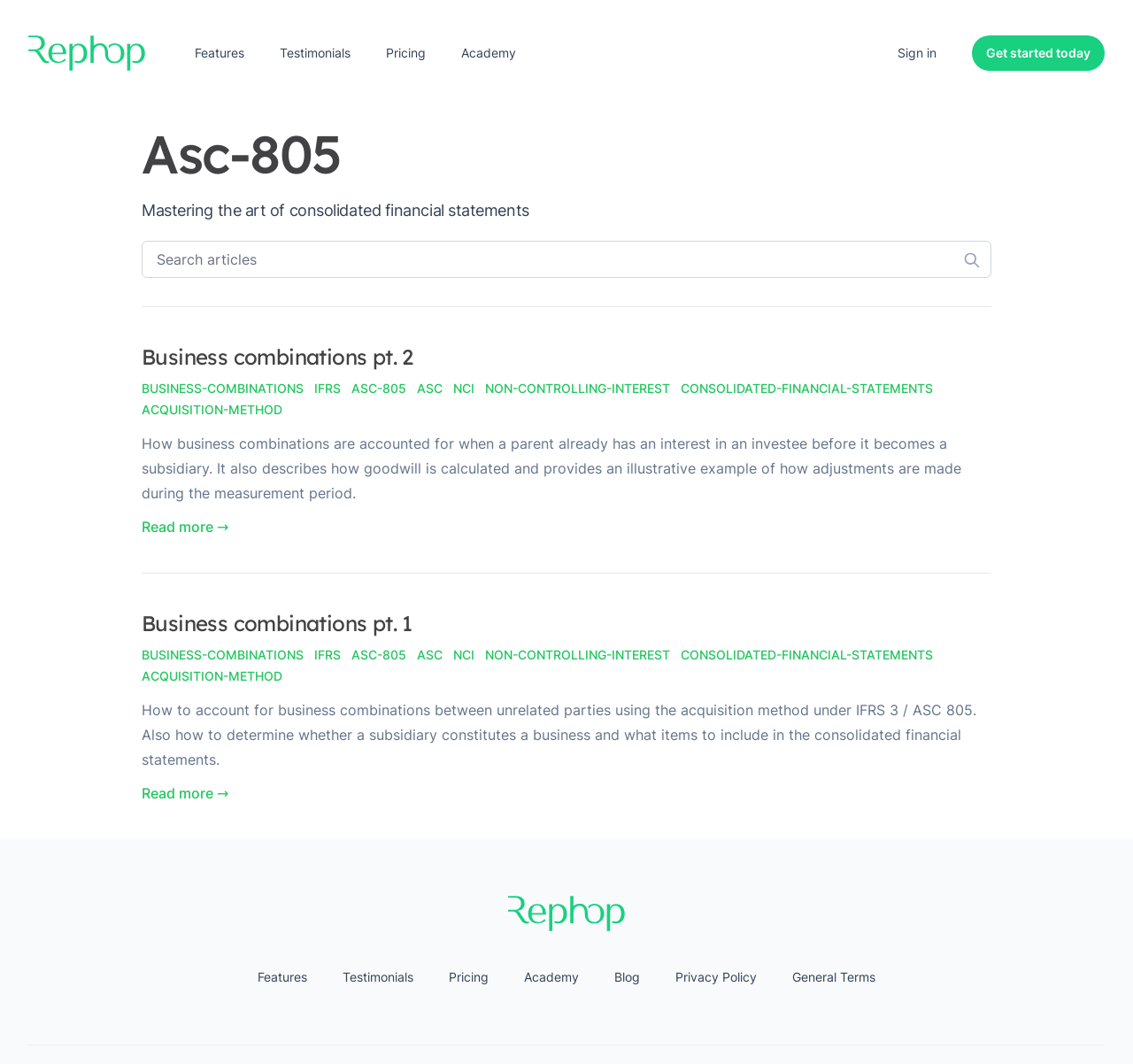Can you provide the bounding box coordinates for the element that should be clicked to implement the instruction: "Sign in"?

[0.786, 0.037, 0.833, 0.063]